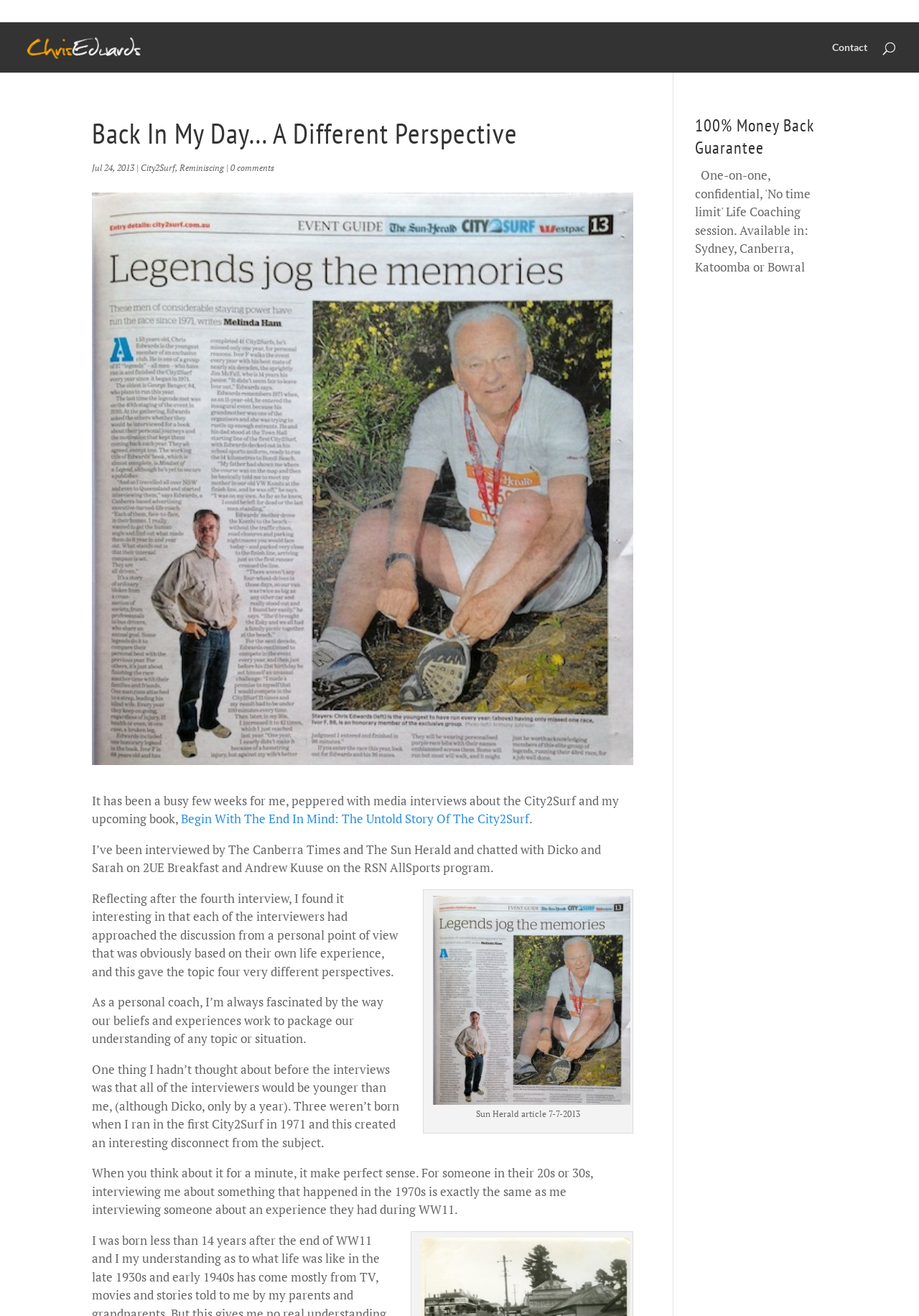Refer to the element description Reminiscing and identify the corresponding bounding box in the screenshot. Format the coordinates as (top-left x, top-left y, bottom-right x, bottom-right y) with values in the range of 0 to 1.

[0.195, 0.123, 0.244, 0.132]